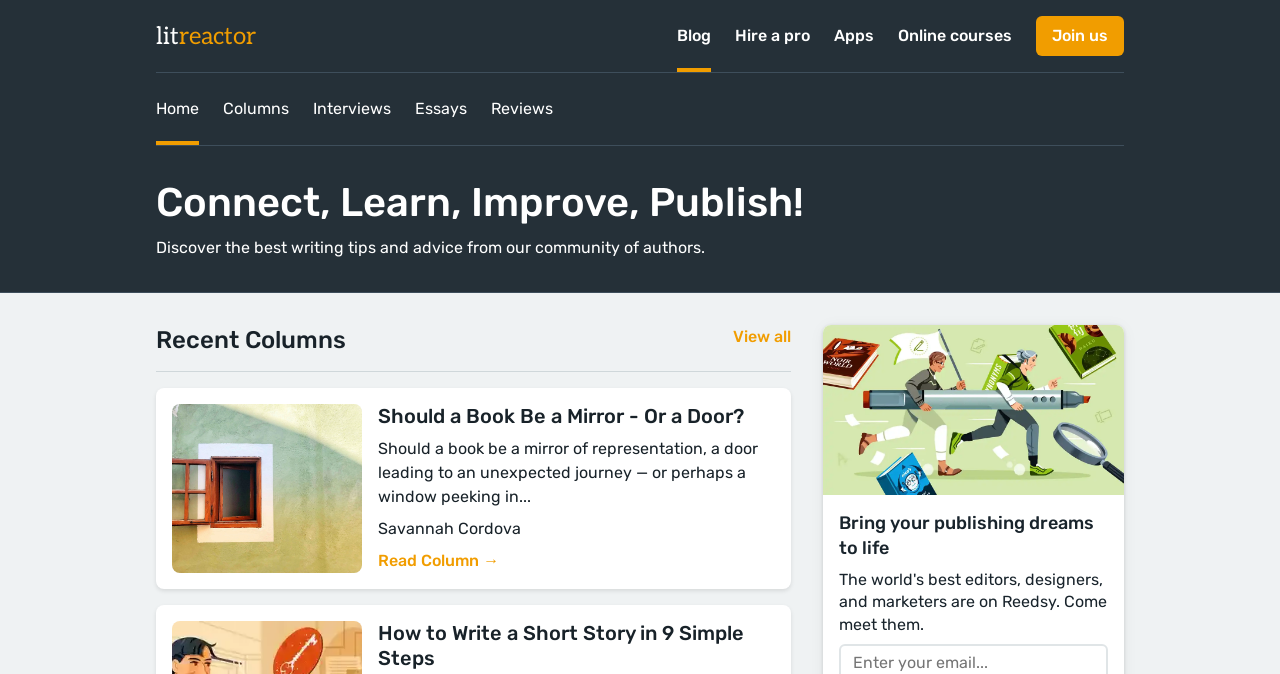Identify the bounding box coordinates of the clickable section necessary to follow the following instruction: "View all recent columns". The coordinates should be presented as four float numbers from 0 to 1, i.e., [left, top, right, bottom].

[0.572, 0.485, 0.618, 0.513]